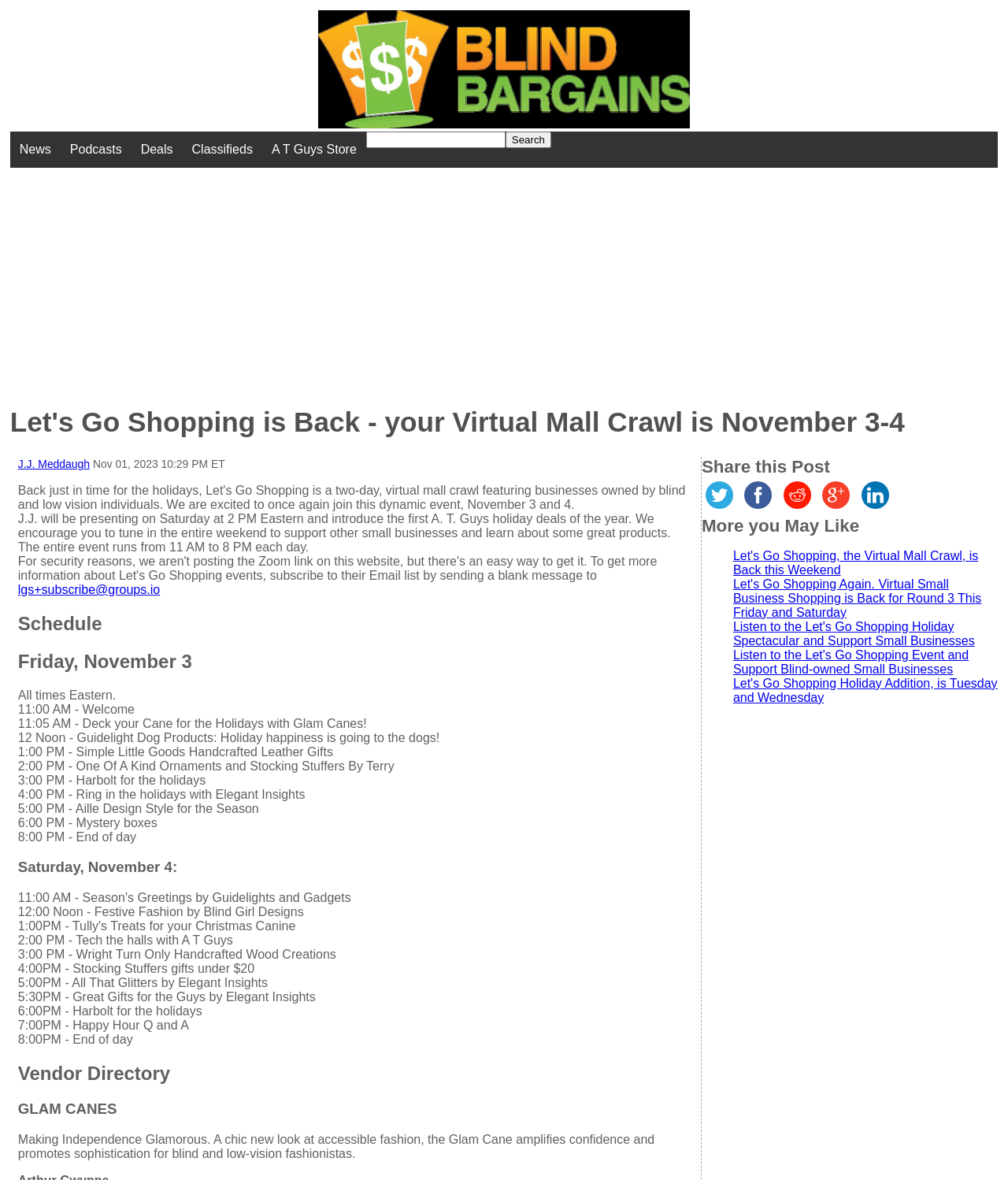What is the purpose of the Let's Go Shopping event?
Look at the image and provide a short answer using one word or a phrase.

Virtual mall crawl